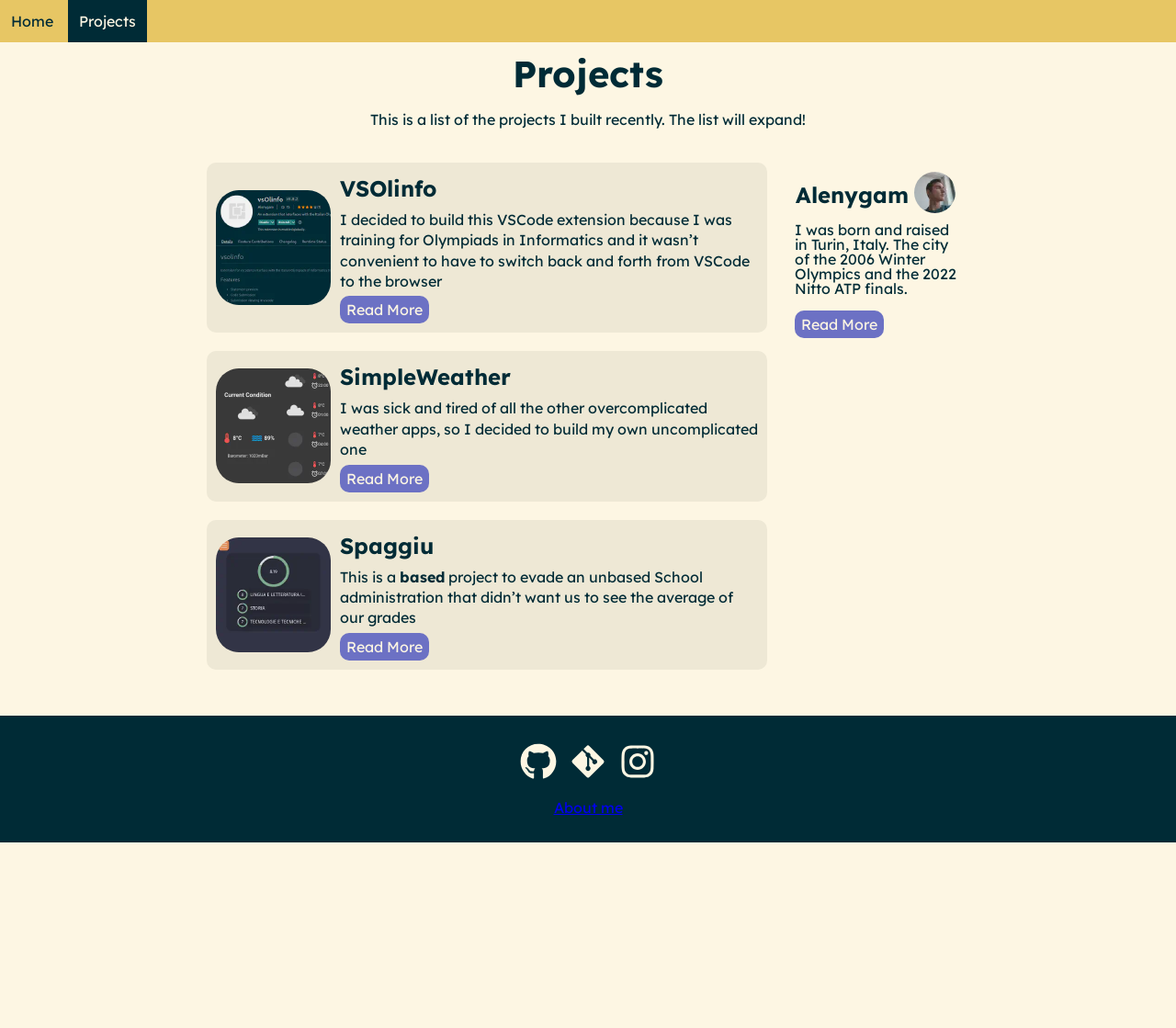How many projects are listed on this webpage?
Please answer the question with as much detail as possible using the screenshot.

I counted the number of headings with project names, which are Alenygam, VSOlinfo, SimpleWeather, and Spaggiu, and found that there are 5 projects listed on this webpage.